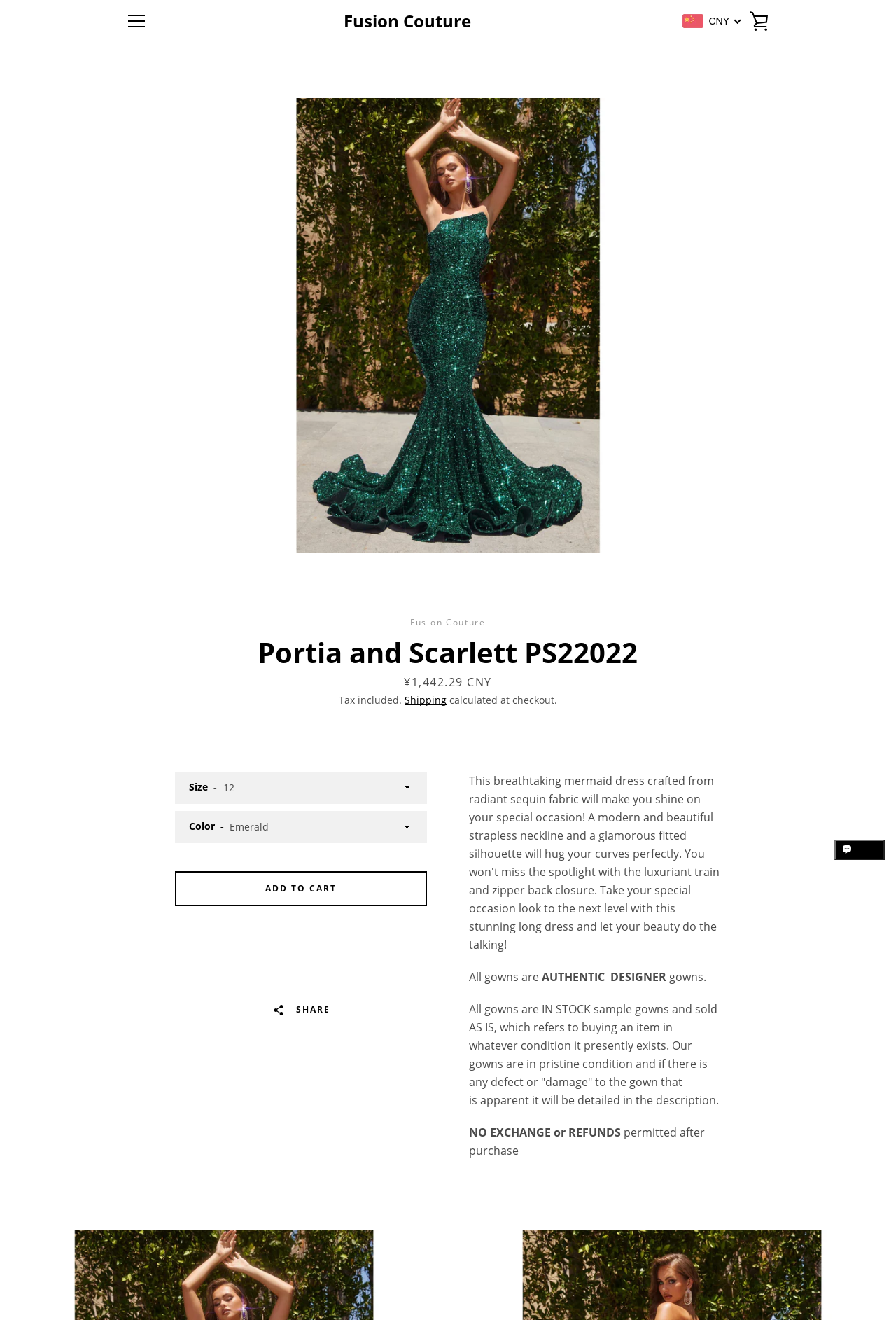Please determine the heading text of this webpage.

Portia and Scarlett PS22022